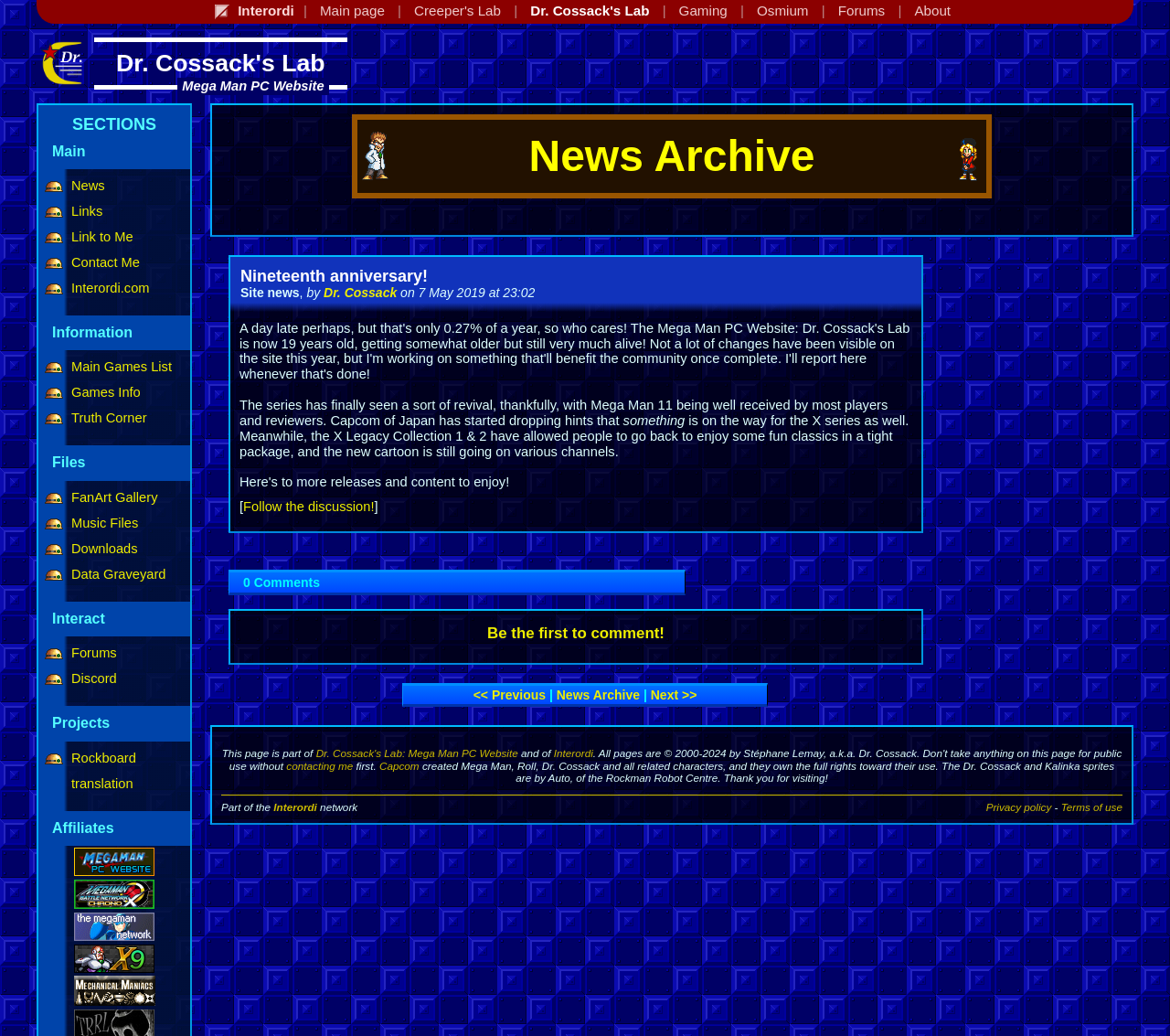Provide an in-depth description of the elements and layout of the webpage.

The webpage is titled "Dr. Cossack's Lab: Mega Man PC Website" and appears to be a news archive page. At the top, there is a heading with the website's title, followed by a smaller heading that reads "News Archive". Below this, there is a link to a news article titled "Nineteenth anniversary!" with a brief description and the author's name, "Dr. Cossack".

The main content of the page is a news article discussing the revival of the Mega Man series, including the release of Mega Man 11 and the X Legacy Collection. The article also mentions a new cartoon series and hints at upcoming developments for the X series.

Below the article, there is a section with links to comment on the article, as well as a heading that indicates there are no comments yet. Further down, there is a navigation section with links to previous and next news articles, as well as a heading that reads "SECTIONS".

The "SECTIONS" heading is followed by a list of links to different sections of the website, including "Main", "Information", "Files", "Interact", "Projects", and "Affiliates". Each section has multiple links to sub-pages or external websites.

In the "Affiliates" section, there are links to several other Mega Man-related websites, each accompanied by a small image. At the bottom of the page, there is a section with links to the website's privacy policy and terms of use, as well as a statement acknowledging that Capcom owns the rights to the Mega Man characters.